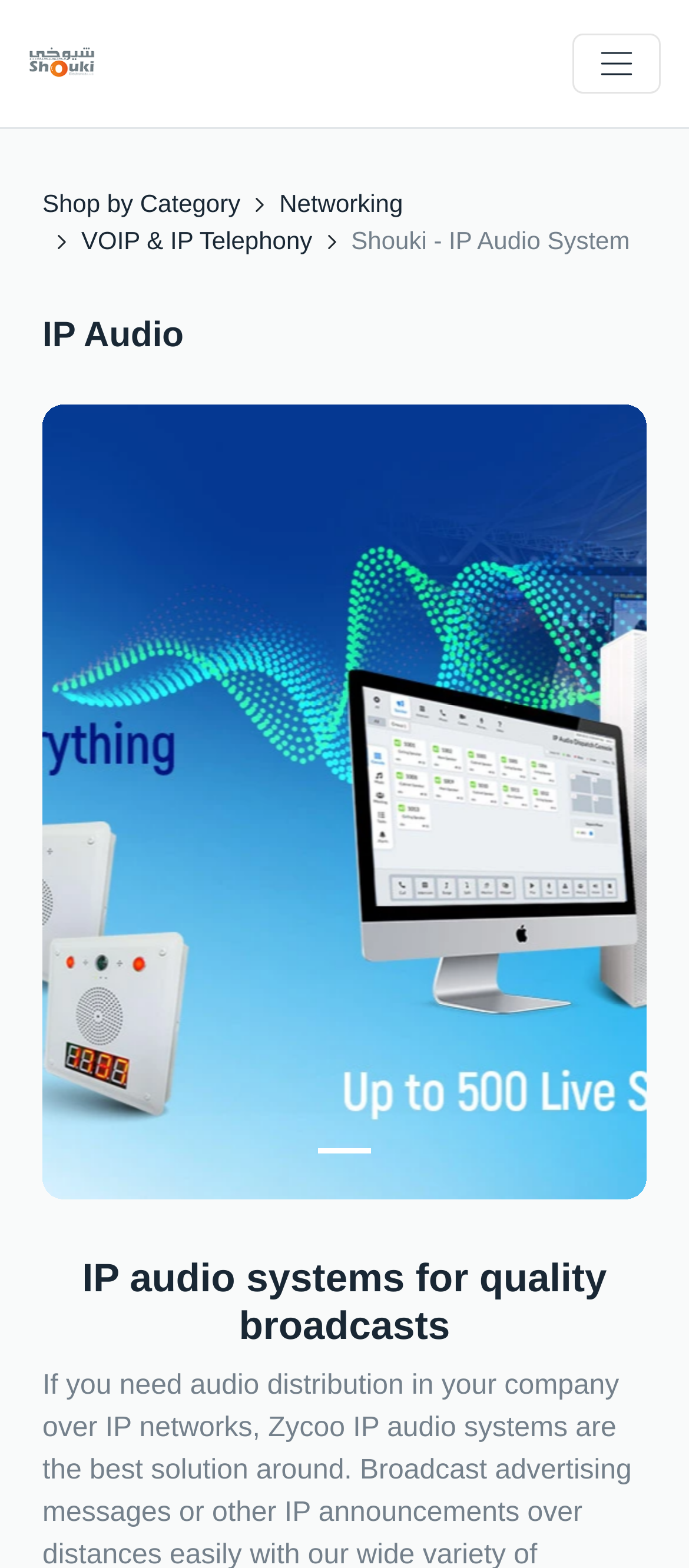What is the purpose of the IP audio system?
Please provide a detailed answer to the question.

The purpose of the IP audio system is inferred from the heading 'IP audio systems for quality broadcasts' which is a prominent element on the webpage.